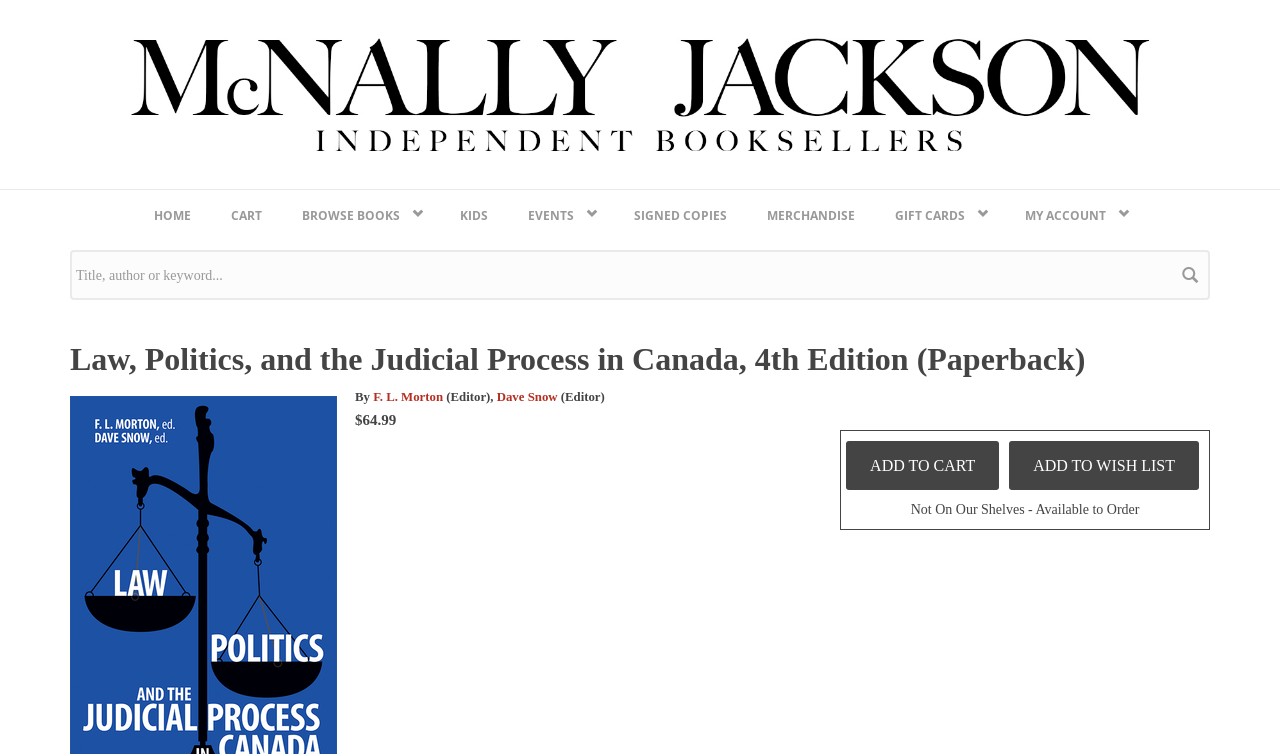Illustrate the webpage's structure and main components comprehensively.

This webpage is about McNally Jackson, an independent bookstore with five New York locations. At the top left corner, there is a link to skip to the main content. Below it, there is a navigation menu with links to various sections, including HOME, CART, BROWSE BOOKS, KIDS, EVENTS, SIGNED COPIES, MERCHANDISE, and MY ACCOUNT. To the right of the navigation menu, there is a static text "GIFT CARDS".

Below the navigation menu, there is a search form with a heading "Search form" and a text box where users can input their search queries. The search form is accompanied by a search button. 

The main content of the webpage is about a book, "Law, Politics, and the Judicial Process in Canada, 4th Edition (Paperback)". The book title is displayed as a heading, and below it, there is a link to the book's cover image. The authors of the book, F. L. Morton and Dave Snow, are listed as links. The price of the book, $64.99, is displayed below the authors' names. 

There are two buttons below the price: "Add to Cart" and "ADD TO WISH LIST". The "Add to Cart" button is accompanied by a static text "ADD TO CART". Below the buttons, there is a static text "Not On Our Shelves - Available to Order", indicating the book's availability.